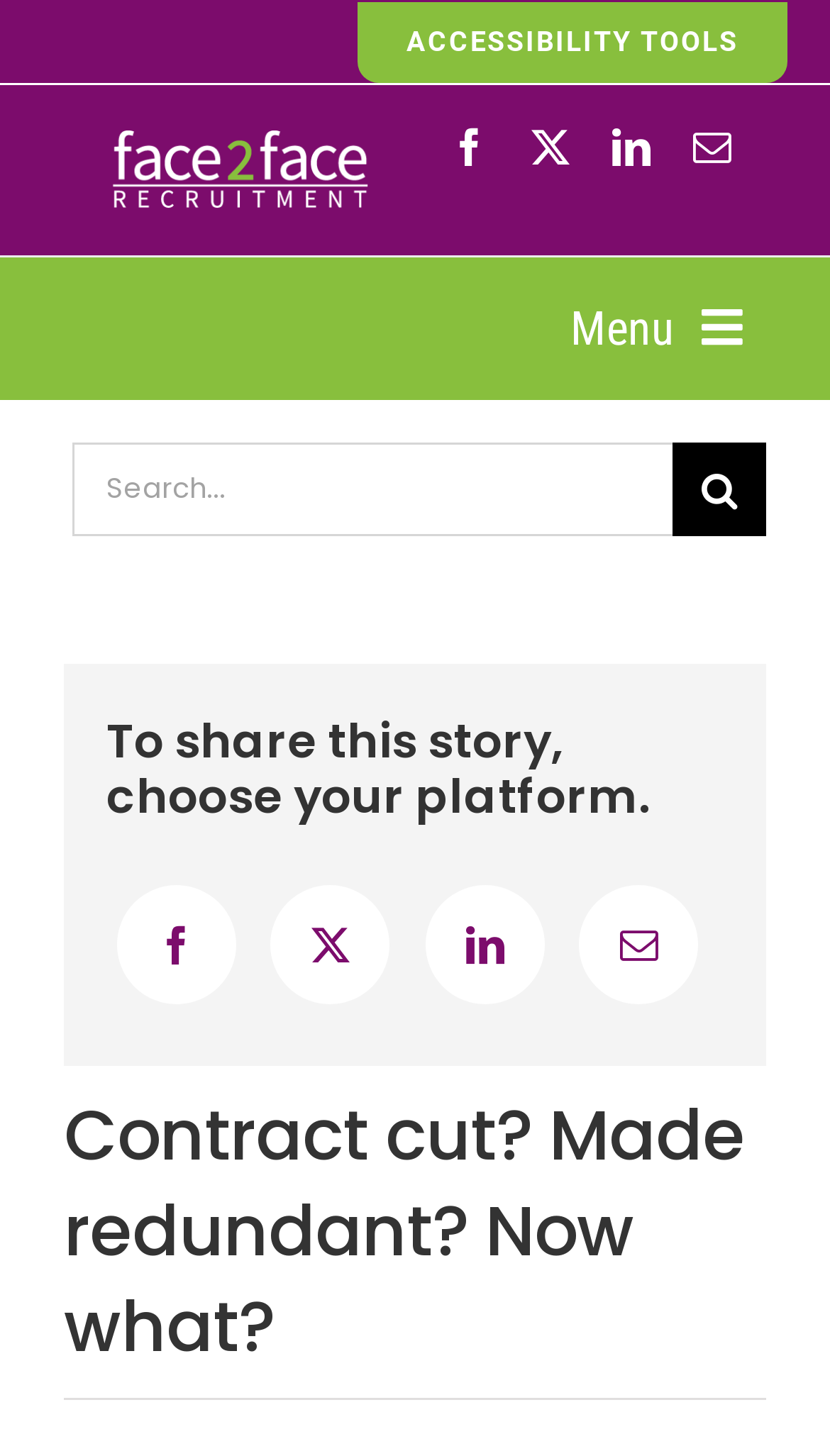Identify the bounding box coordinates of the region that needs to be clicked to carry out this instruction: "Share this story on Facebook". Provide these coordinates as four float numbers ranging from 0 to 1, i.e., [left, top, right, bottom].

[0.128, 0.6, 0.297, 0.697]